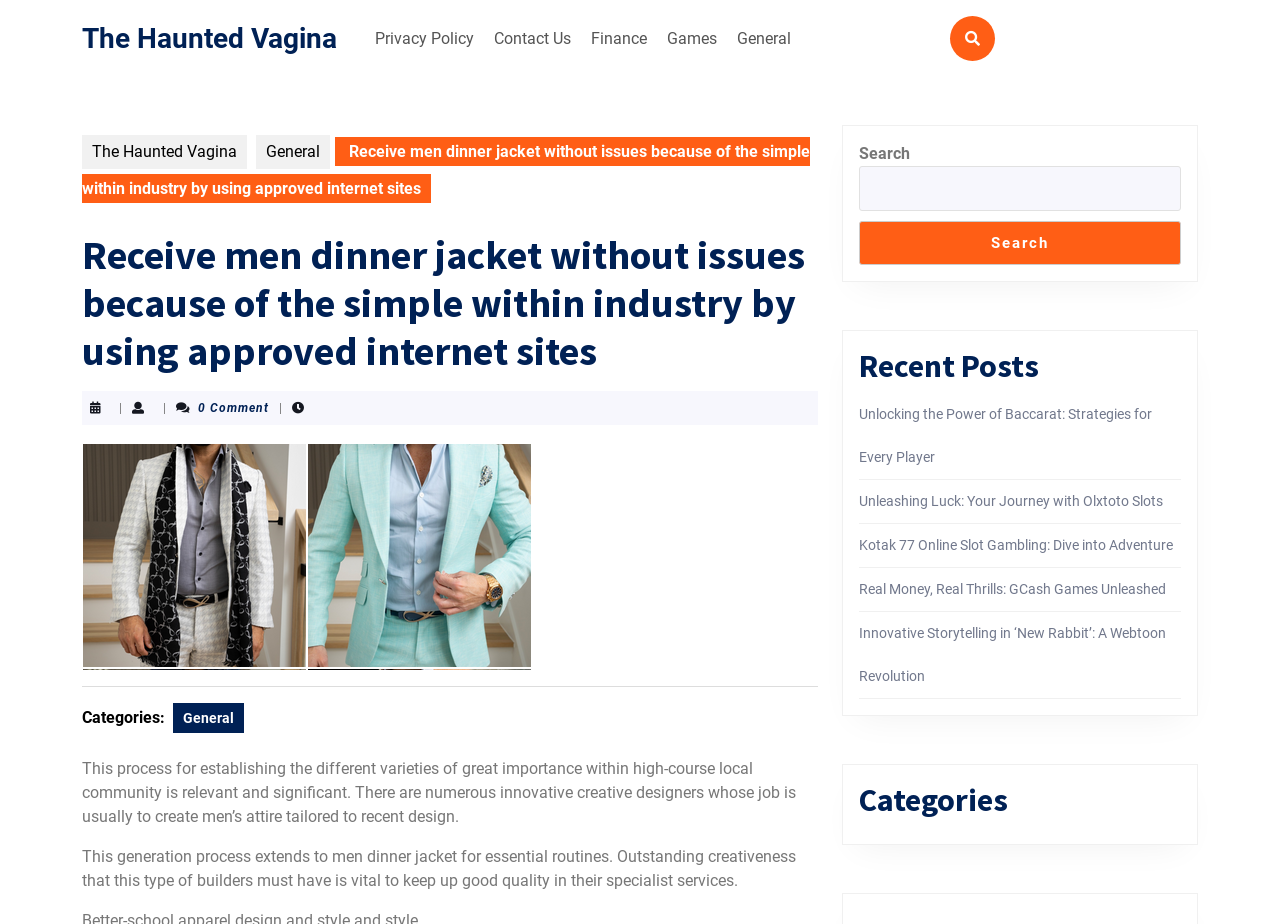Determine the bounding box coordinates of the clickable element to achieve the following action: 'View the 'Finance' page'. Provide the coordinates as four float values between 0 and 1, formatted as [left, top, right, bottom].

[0.455, 0.02, 0.512, 0.063]